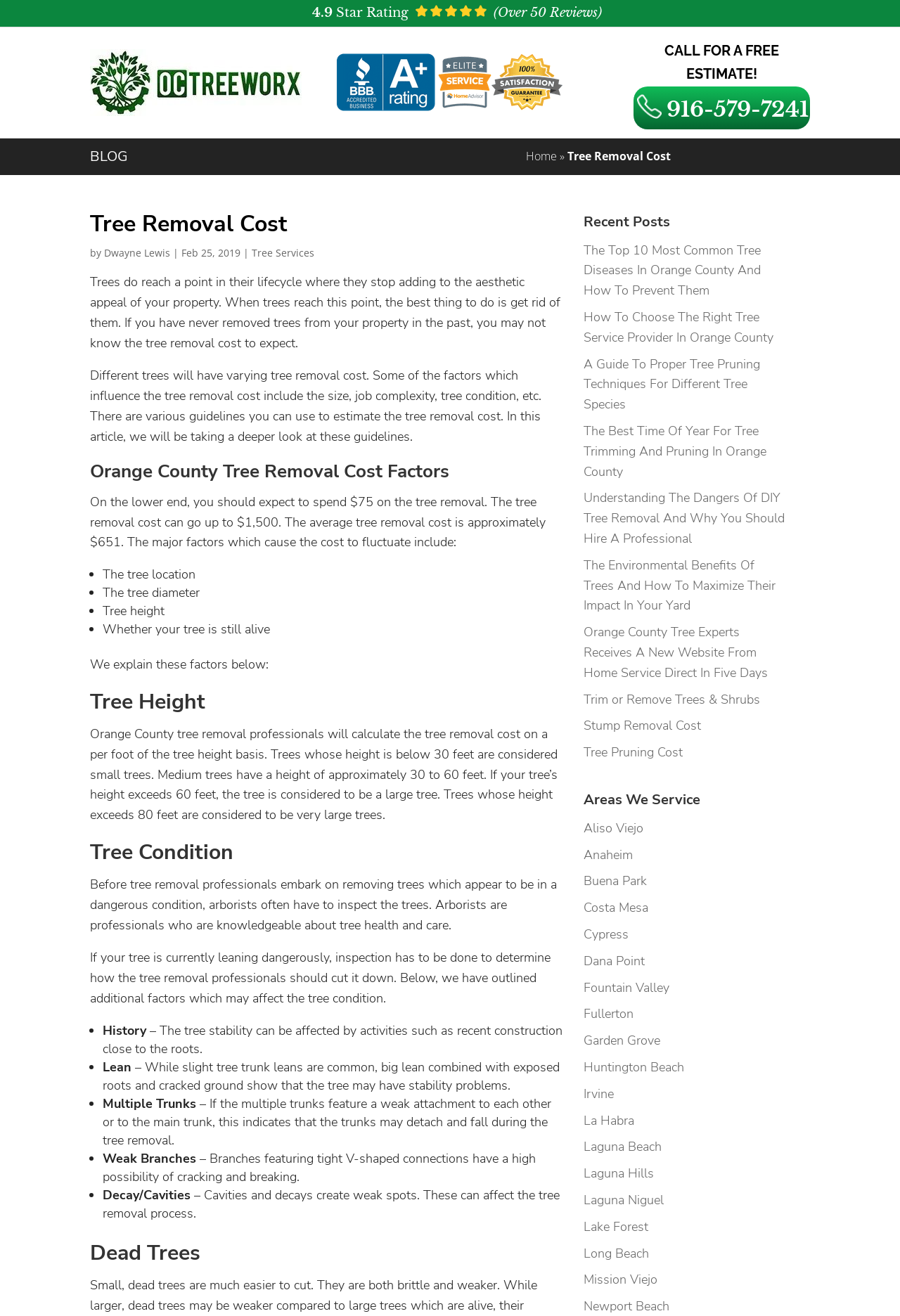Generate the title text from the webpage.

Tree Removal Cost